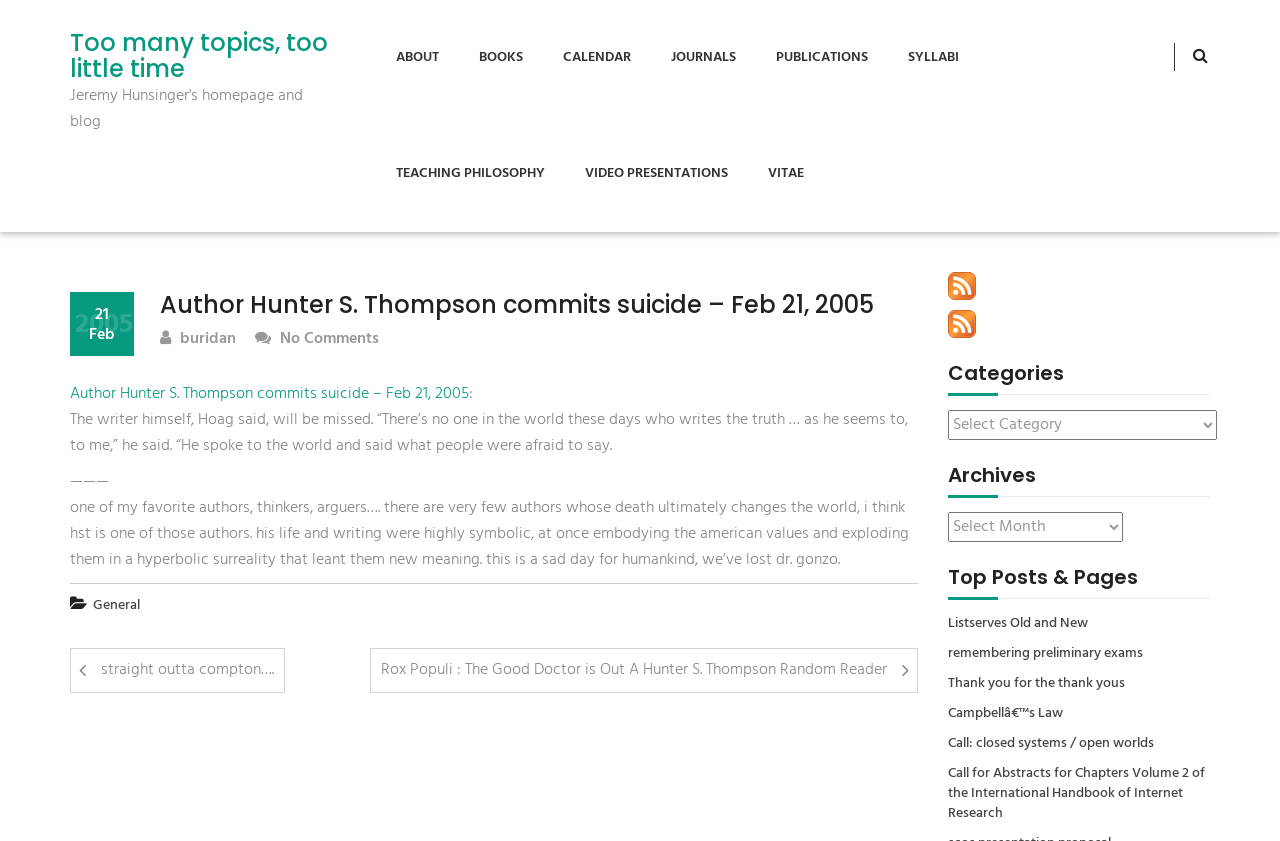Please answer the following query using a single word or phrase: 
What is the text next to the icon ''?

No Comments